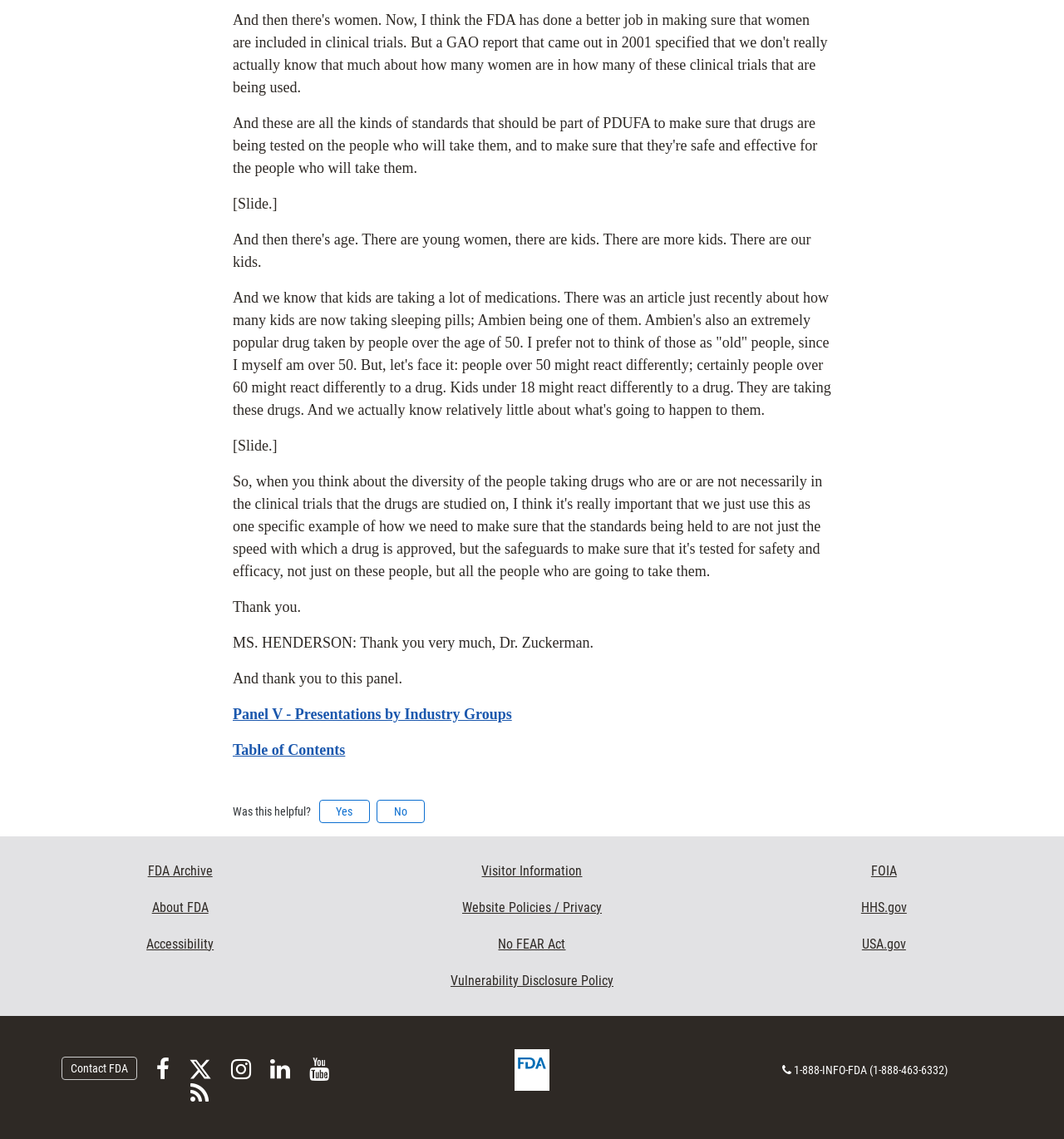Provide the bounding box coordinates of the HTML element described by the text: "Subscribe to FDA RSS feeds".

[0.171, 0.931, 0.204, 0.942]